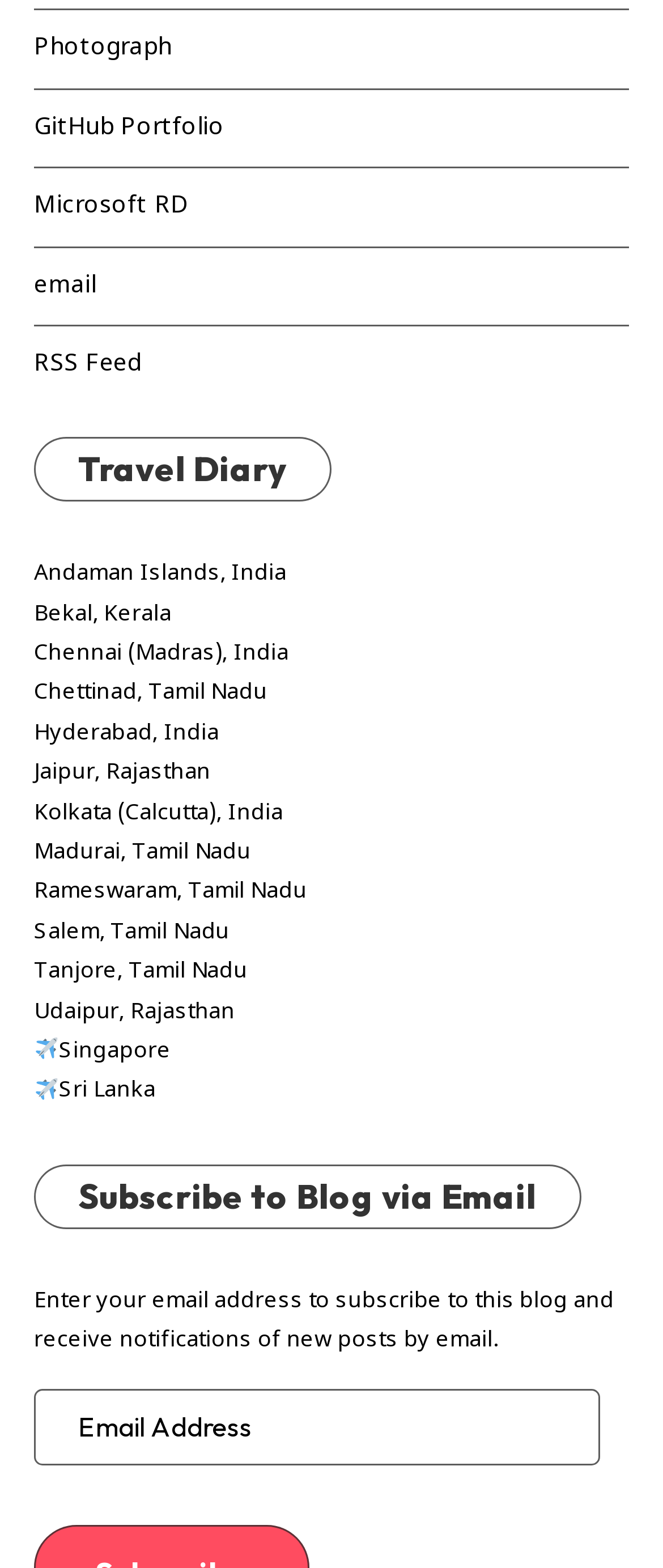Identify the bounding box coordinates of the clickable region necessary to fulfill the following instruction: "Read about Travel Diary". The bounding box coordinates should be four float numbers between 0 and 1, i.e., [left, top, right, bottom].

[0.051, 0.279, 0.5, 0.32]